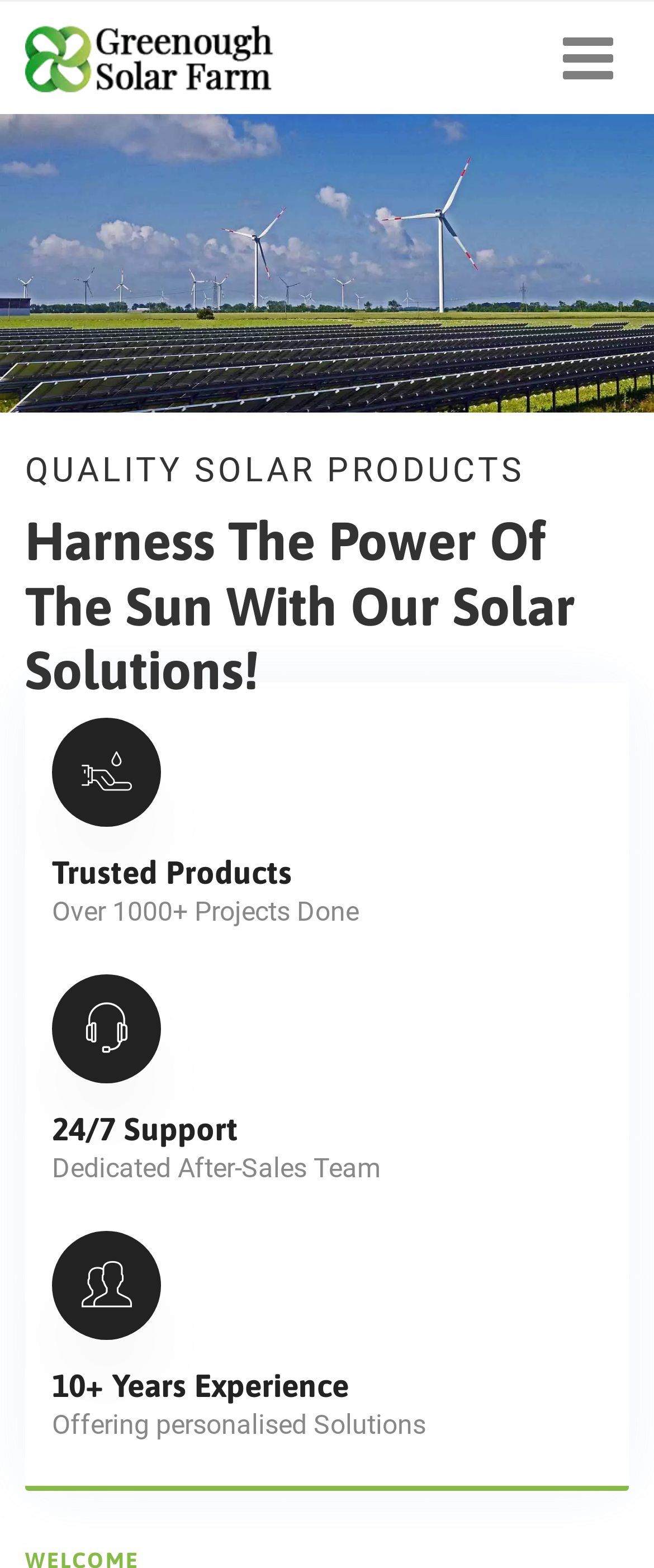From the element description parent_node: HOME, predict the bounding box coordinates of the UI element. The coordinates must be specified in the format (top-left x, top-left y, bottom-right x, bottom-right y) and should be within the 0 to 1 range.

[0.833, 0.651, 0.949, 0.699]